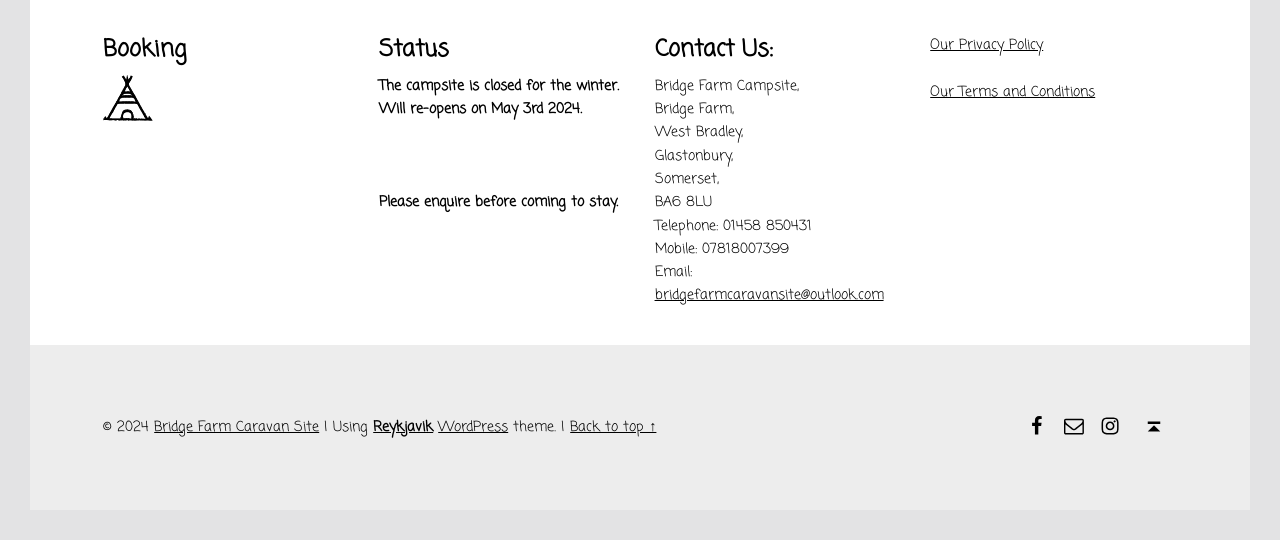What is the telephone number of Bridge Farm Campsite?
Could you answer the question in a detailed manner, providing as much information as possible?

I found this information by looking at the StaticText 'Telephone: 01458 850431' under the 'Contact Us:' heading, which provides the telephone number of Bridge Farm Campsite.